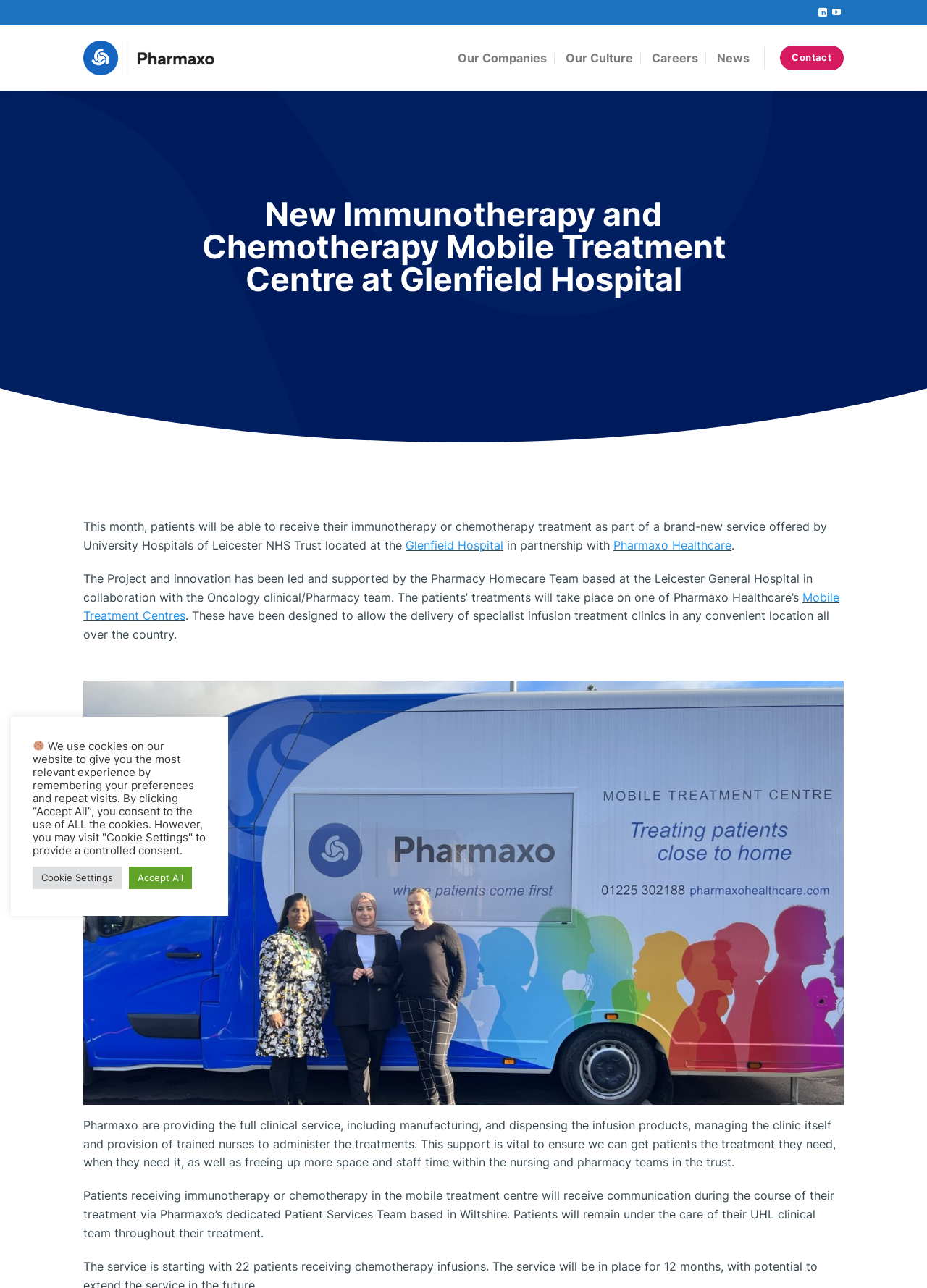Give the bounding box coordinates for this UI element: "Cookie Settings". The coordinates should be four float numbers between 0 and 1, arranged as [left, top, right, bottom].

[0.035, 0.673, 0.131, 0.69]